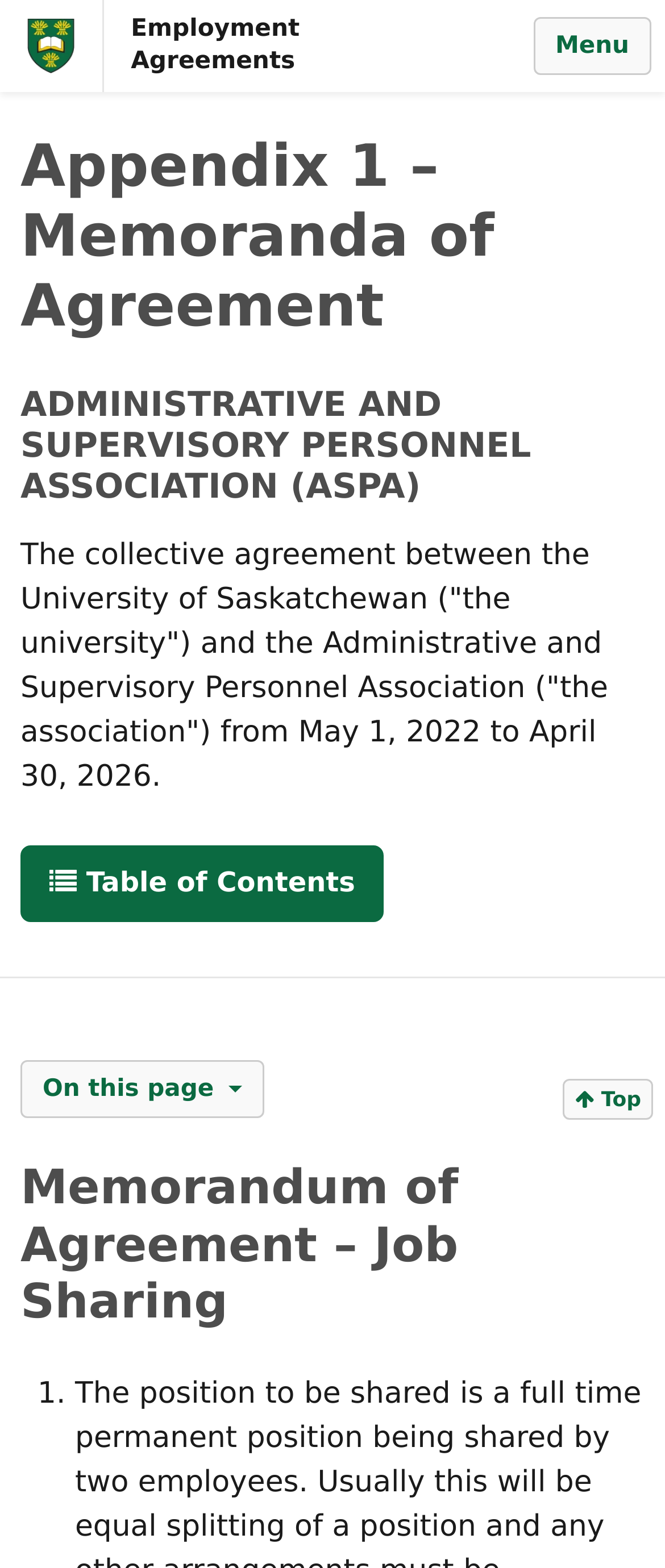Predict the bounding box of the UI element that fits this description: "parent_node: Skip to main content".

[0.0, 0.0, 0.156, 0.059]